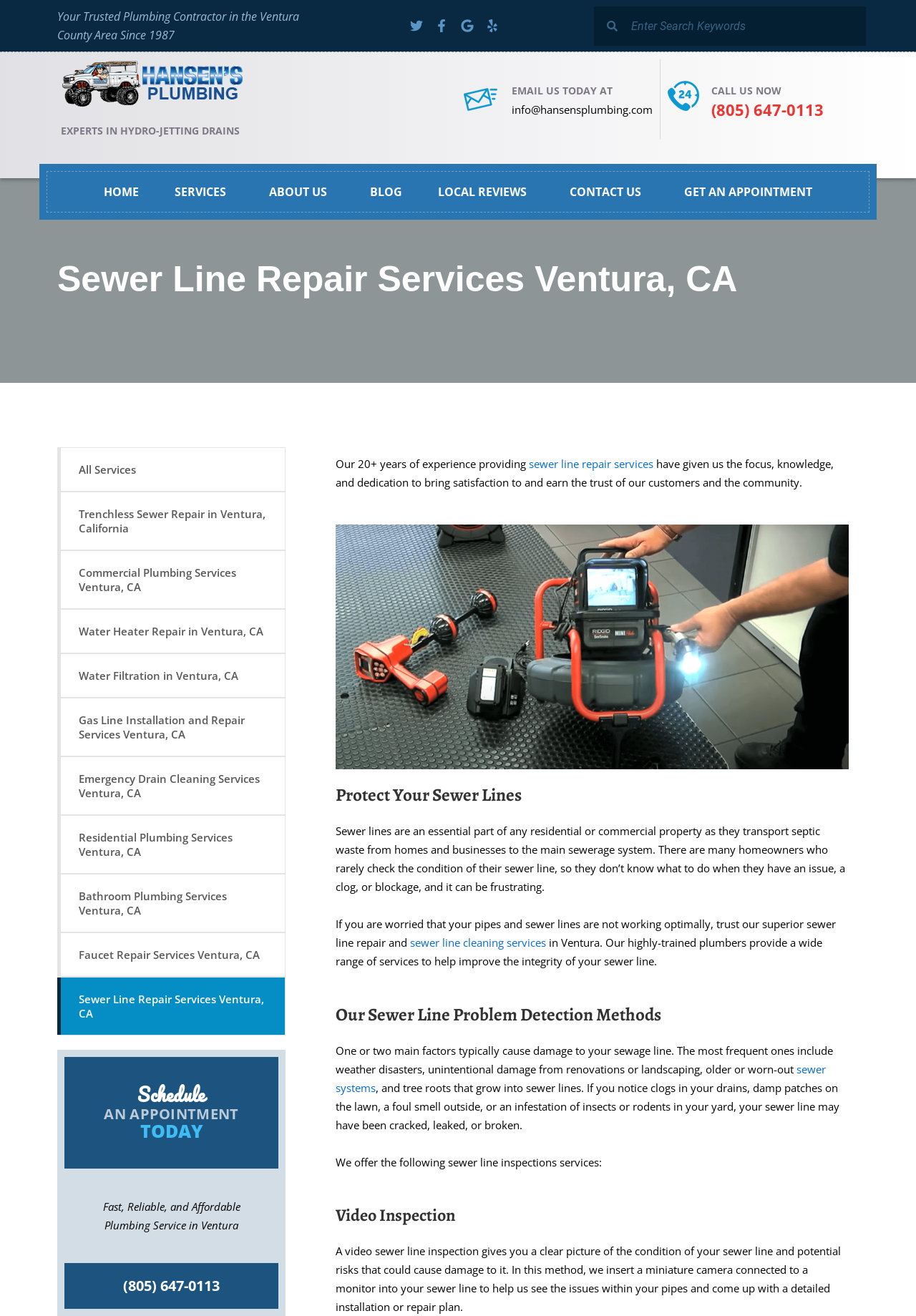Could you provide the bounding box coordinates for the portion of the screen to click to complete this instruction: "Get an appointment"?

[0.727, 0.131, 0.906, 0.161]